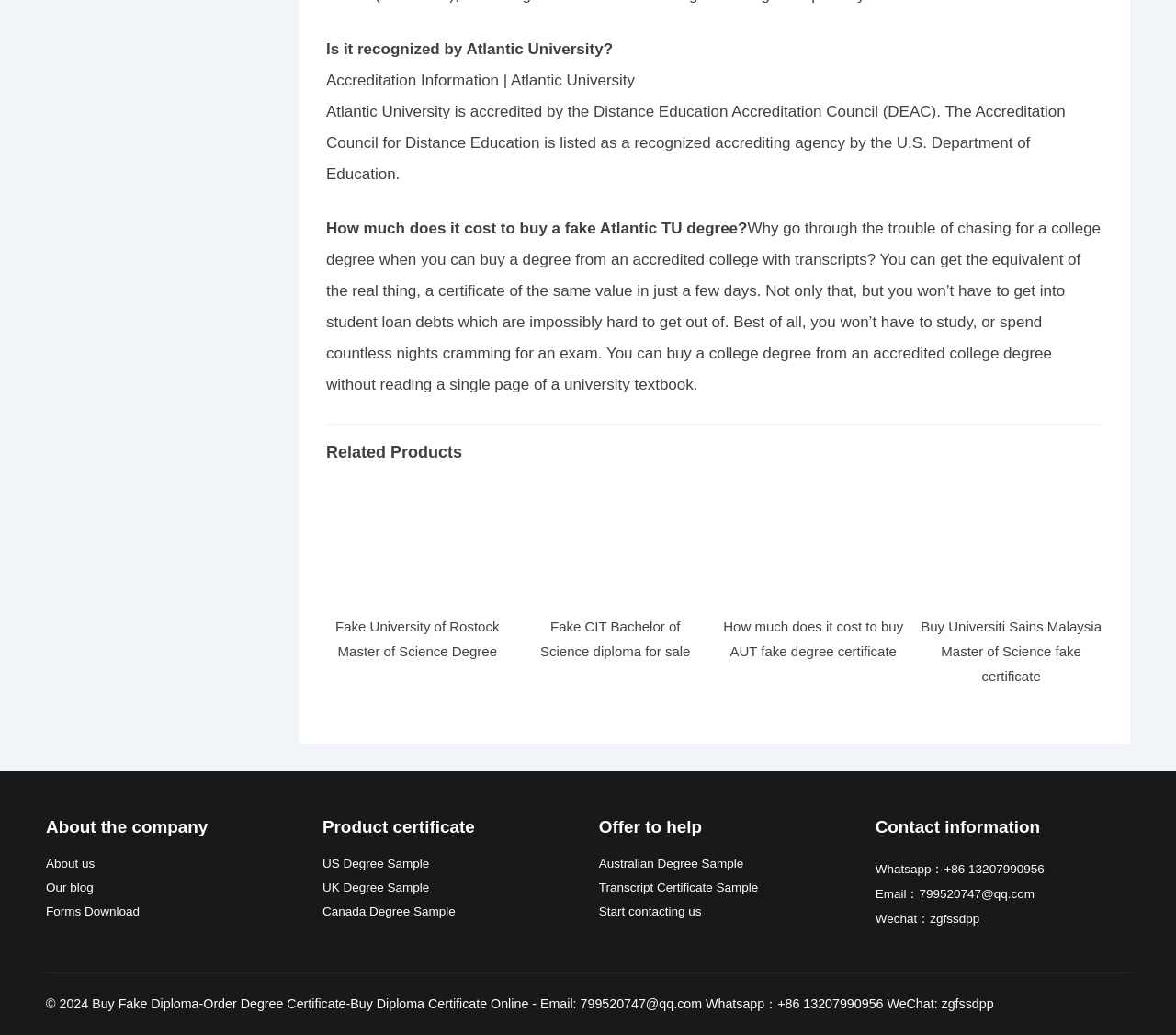What is the contact email address?
Utilize the image to construct a detailed and well-explained answer.

The StaticText element with the text 'Email：799520747@qq.com' provides the contact email address.